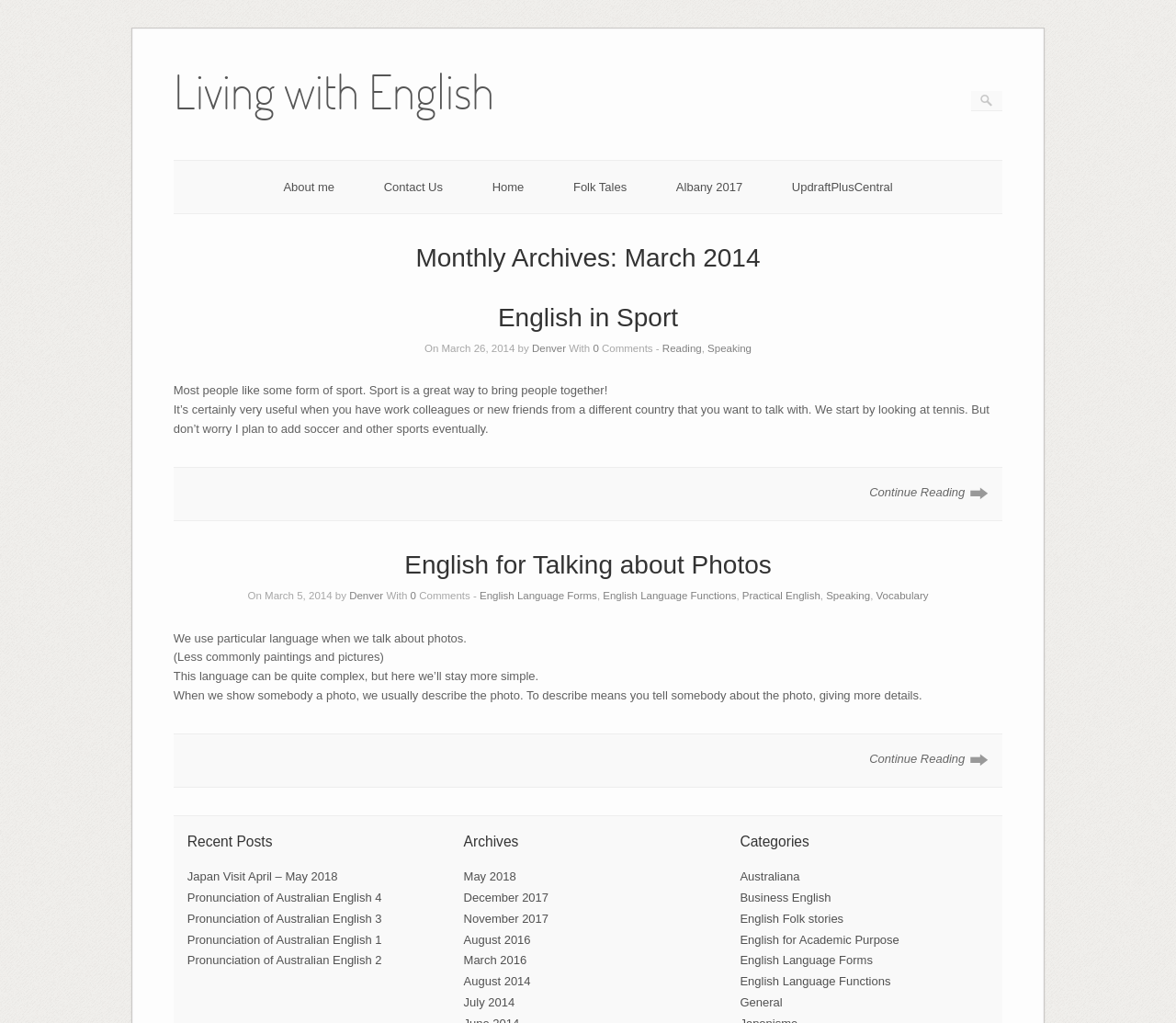Determine the bounding box coordinates for the clickable element to execute this instruction: "Read about English in Sport". Provide the coordinates as four float numbers between 0 and 1, i.e., [left, top, right, bottom].

[0.423, 0.296, 0.577, 0.324]